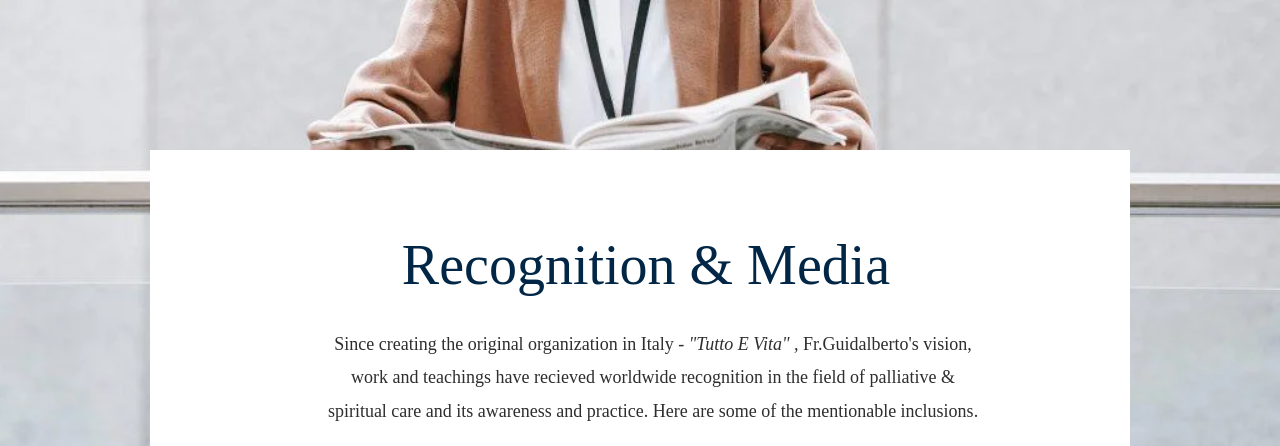What is the main topic discussed in the accompanying text?
Examine the webpage screenshot and provide an in-depth answer to the question.

The accompanying text discusses the worldwide recognition received for his work in palliative and spiritual care, emphasizing the importance of raising awareness in these fields, which suggests that the main topic is related to healthcare and spirituality.